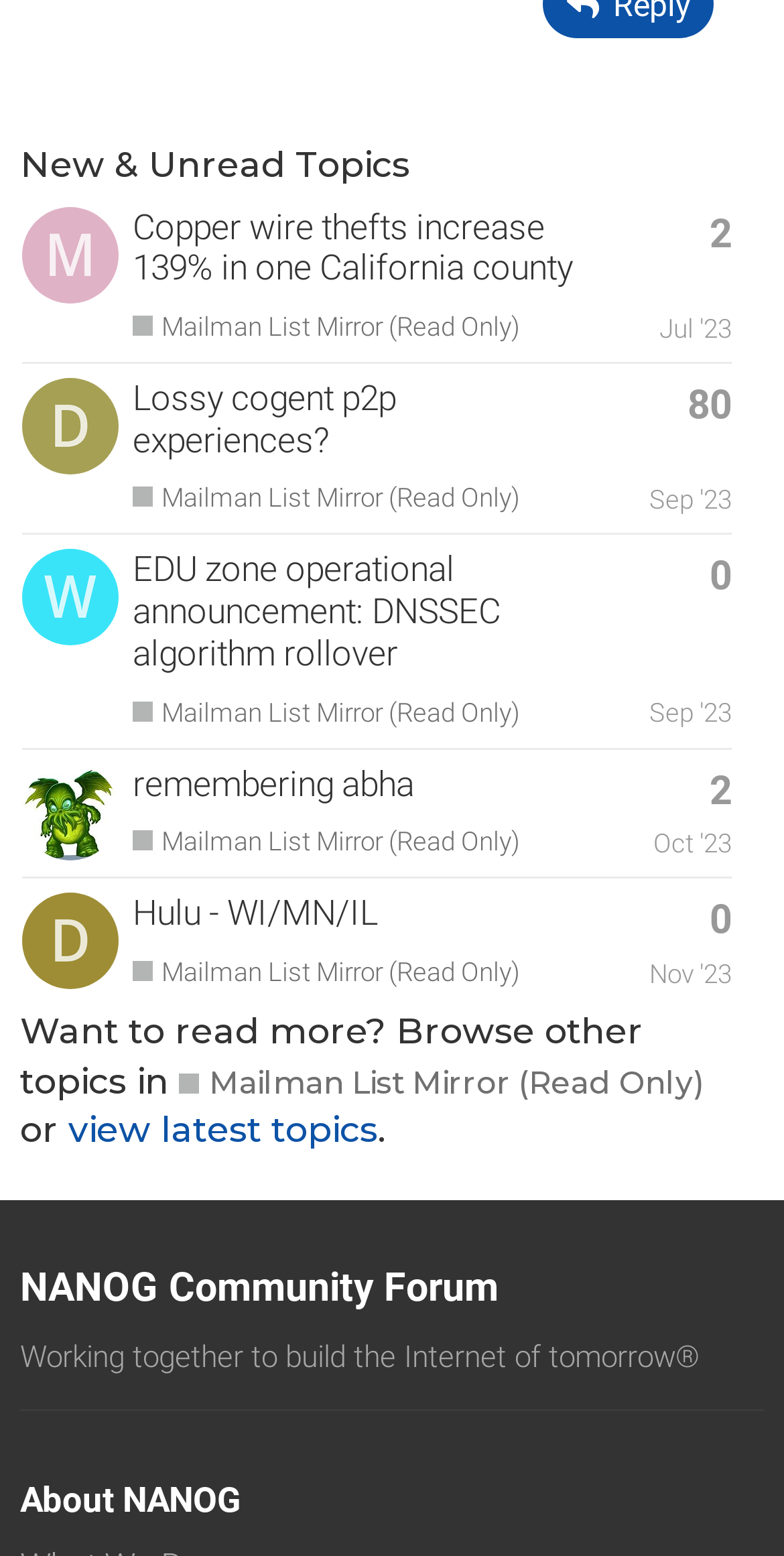Pinpoint the bounding box coordinates of the clickable element to carry out the following instruction: "View latest topics."

[0.087, 0.712, 0.482, 0.739]